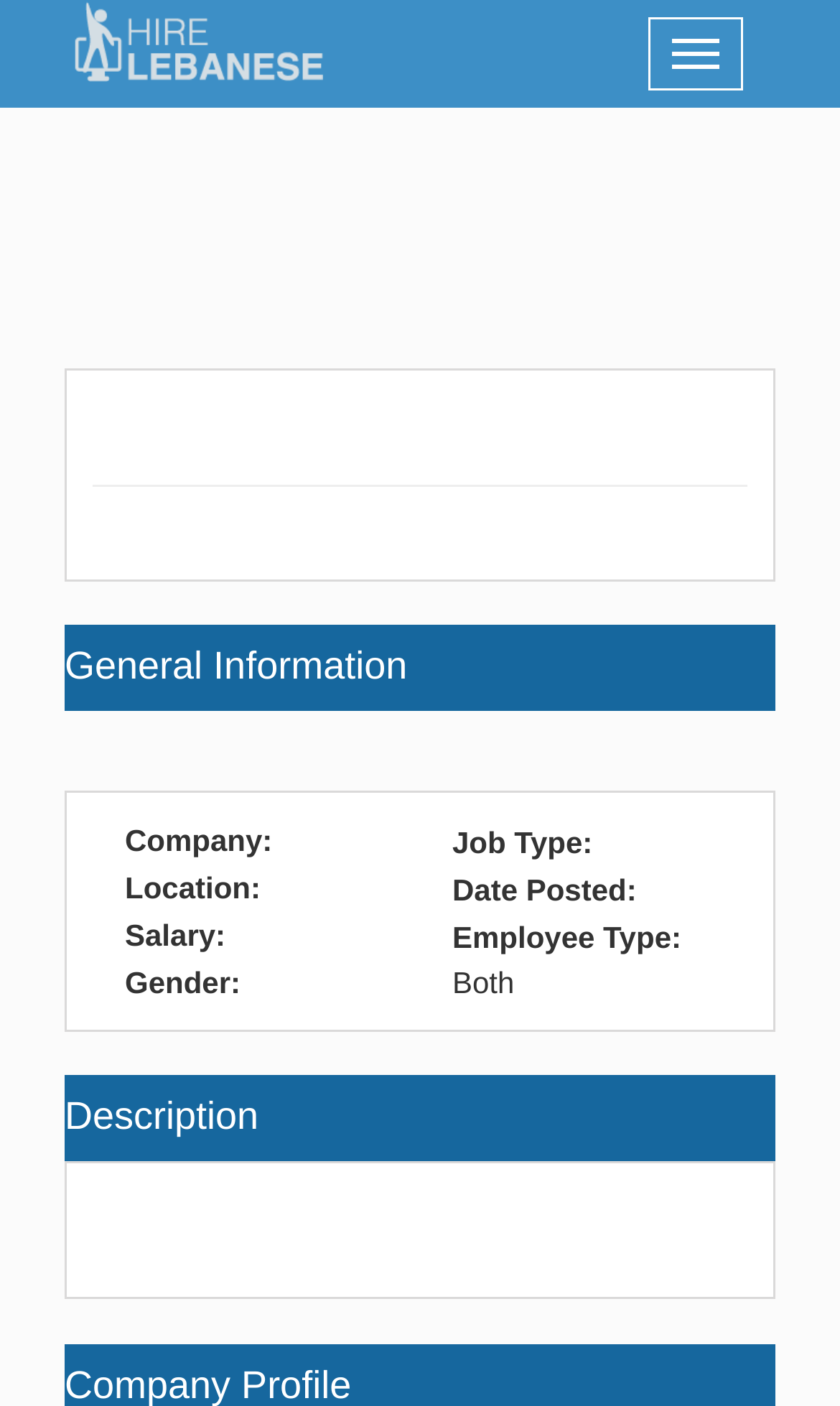Is there a job description provided?
Observe the image and answer the question with a one-word or short phrase response.

Yes